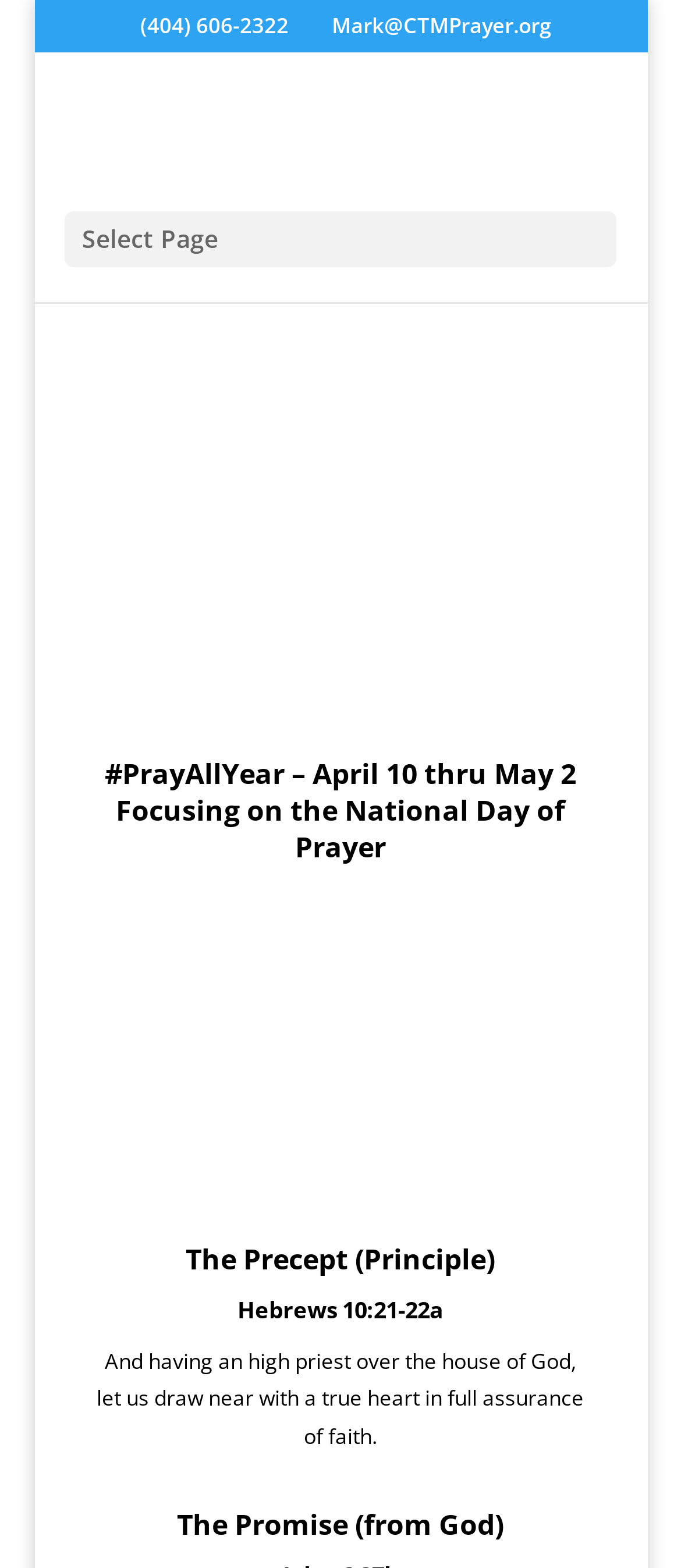Answer briefly with one word or phrase:
What is the phone number on the top?

(404) 606-2322